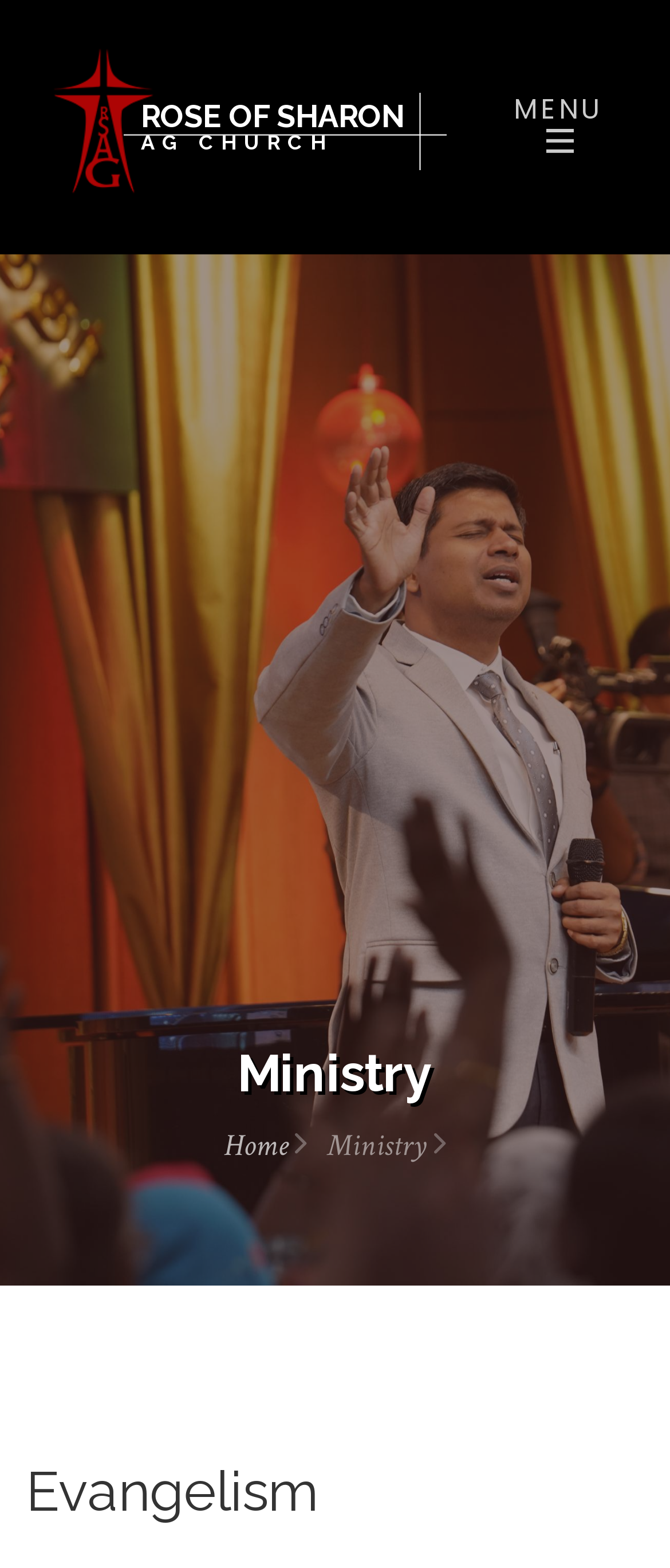Elaborate on the webpage's design and content in a detailed caption.

The webpage is about Rose Of Sharon AG Church, with a prominent link to the church's name at the top left corner. Below the church's name, there are four social media links, represented by icons, aligned horizontally. To the right of these icons, there is a toggle navigation button labeled "MENU". 

The main content of the webpage is divided into sections, with a heading "Ministry" located at the top center. Below this heading, there are two links, "Home" with a house icon and "Ministry", positioned side by side. 

Further down, there is another heading "Evangelism" located at the bottom center of the page. The webpage also mentions the church's mission and service timings in Tamil, with services at 5 am and 7 am, as indicated in the meta description.